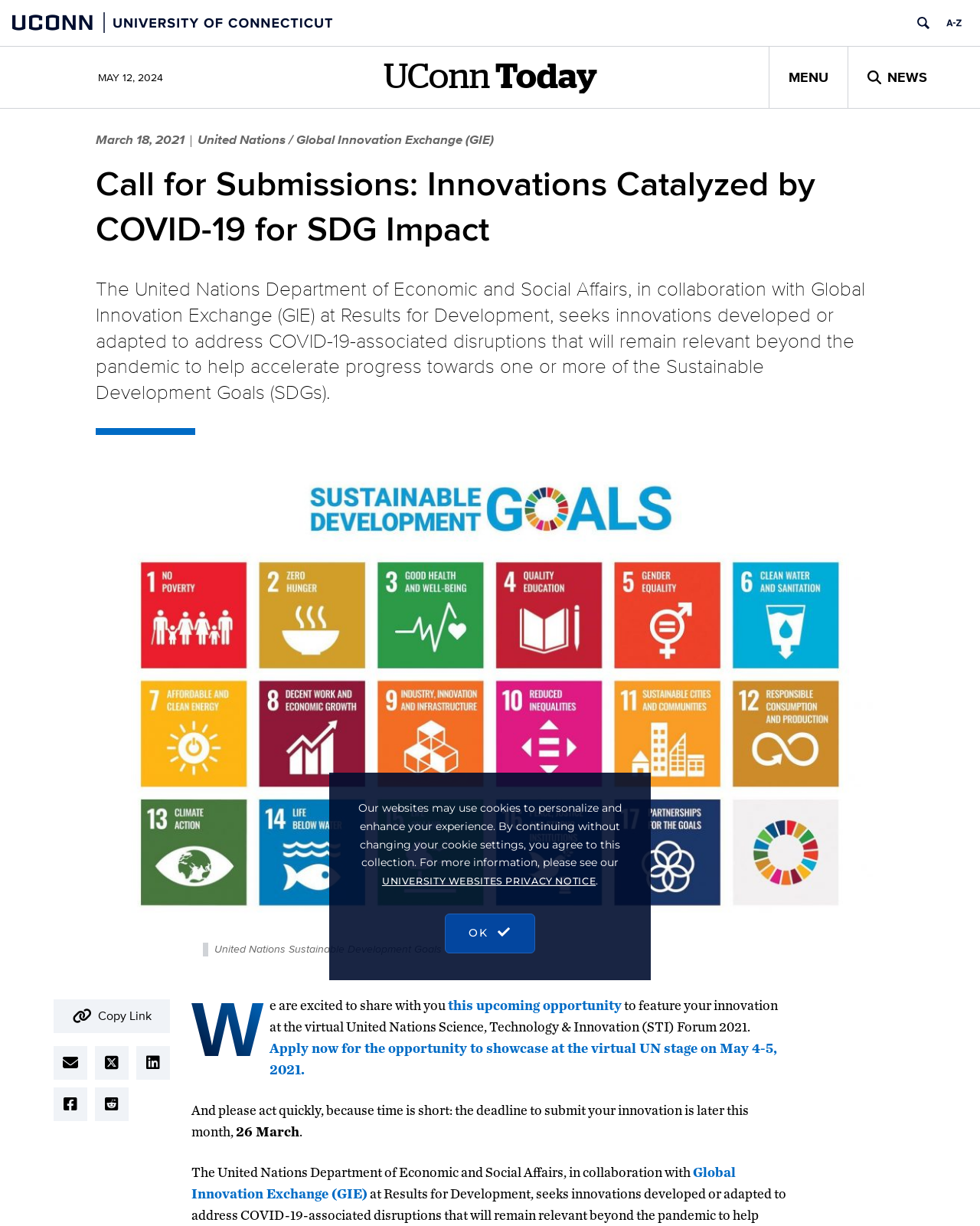Give a short answer using one word or phrase for the question:
What is the organization collaborating with the United Nations Department of Economic and Social Affairs?

Global Innovation Exchange (GIE)